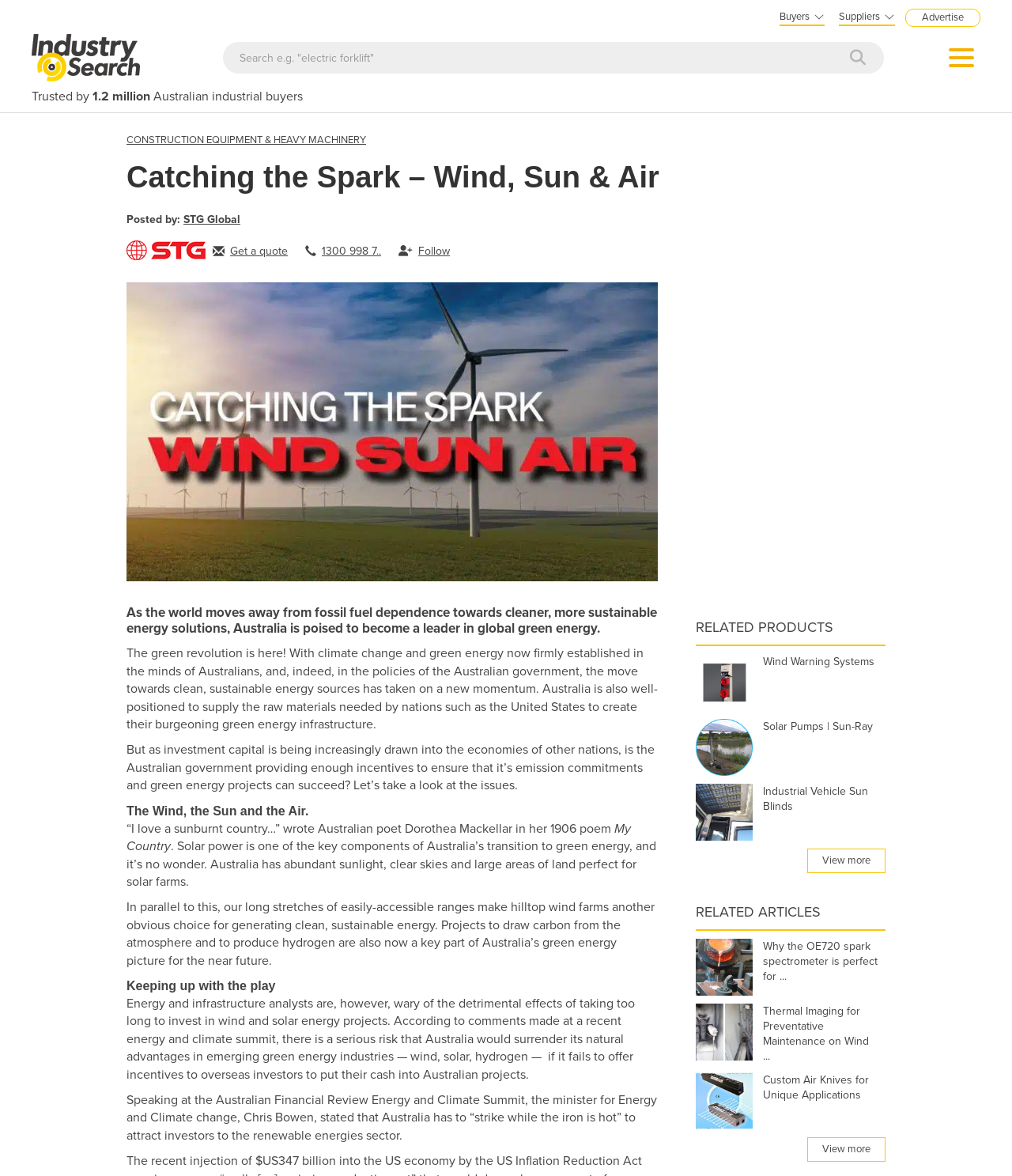Based on the element description, predict the bounding box coordinates (top-left x, top-left y, bottom-right x, bottom-right y) for the UI element in the screenshot: Wind Warning Systems

[0.688, 0.556, 0.875, 0.604]